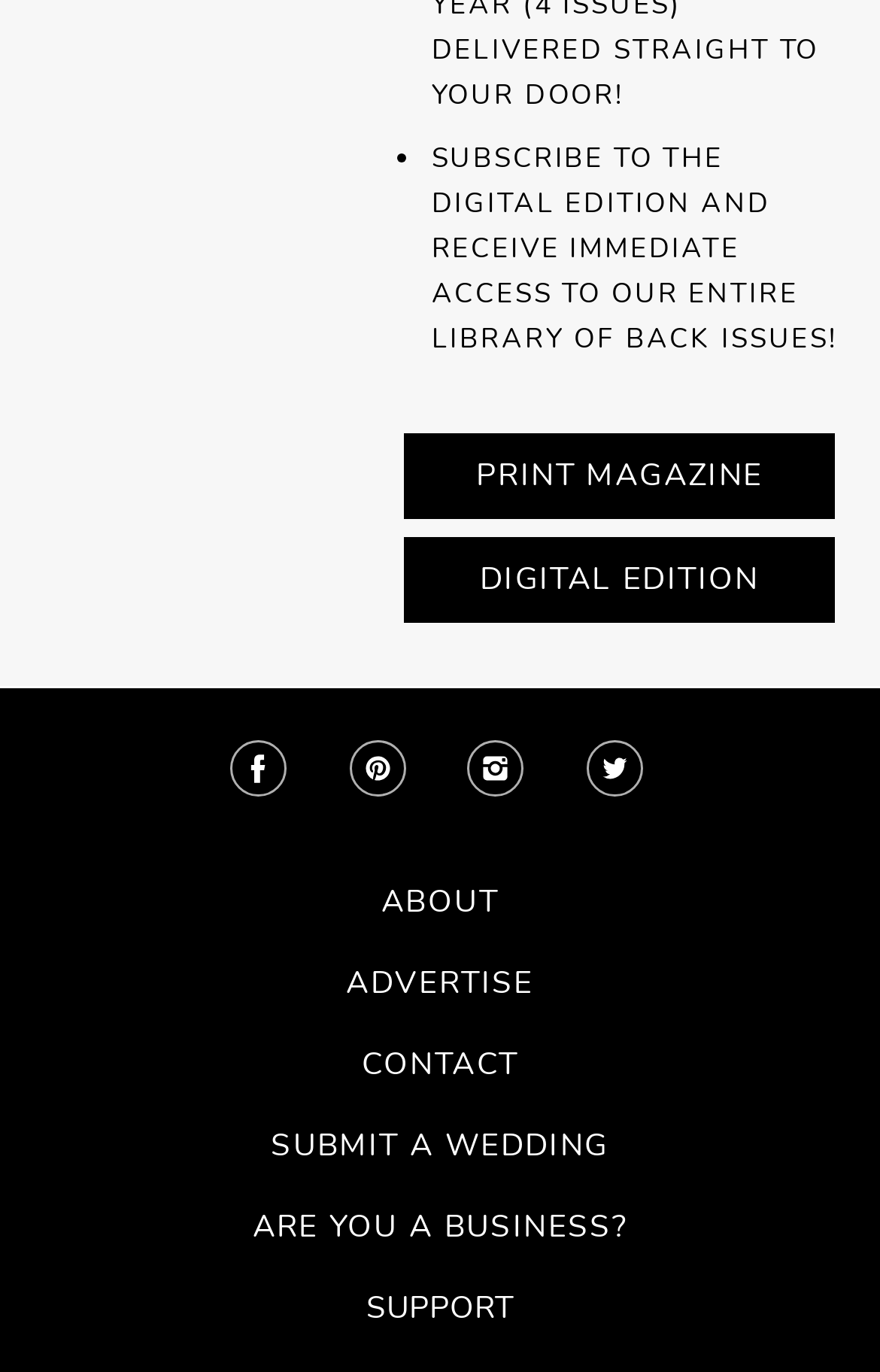How many navigation links are present at the bottom of the webpage?
Give a single word or phrase answer based on the content of the image.

5